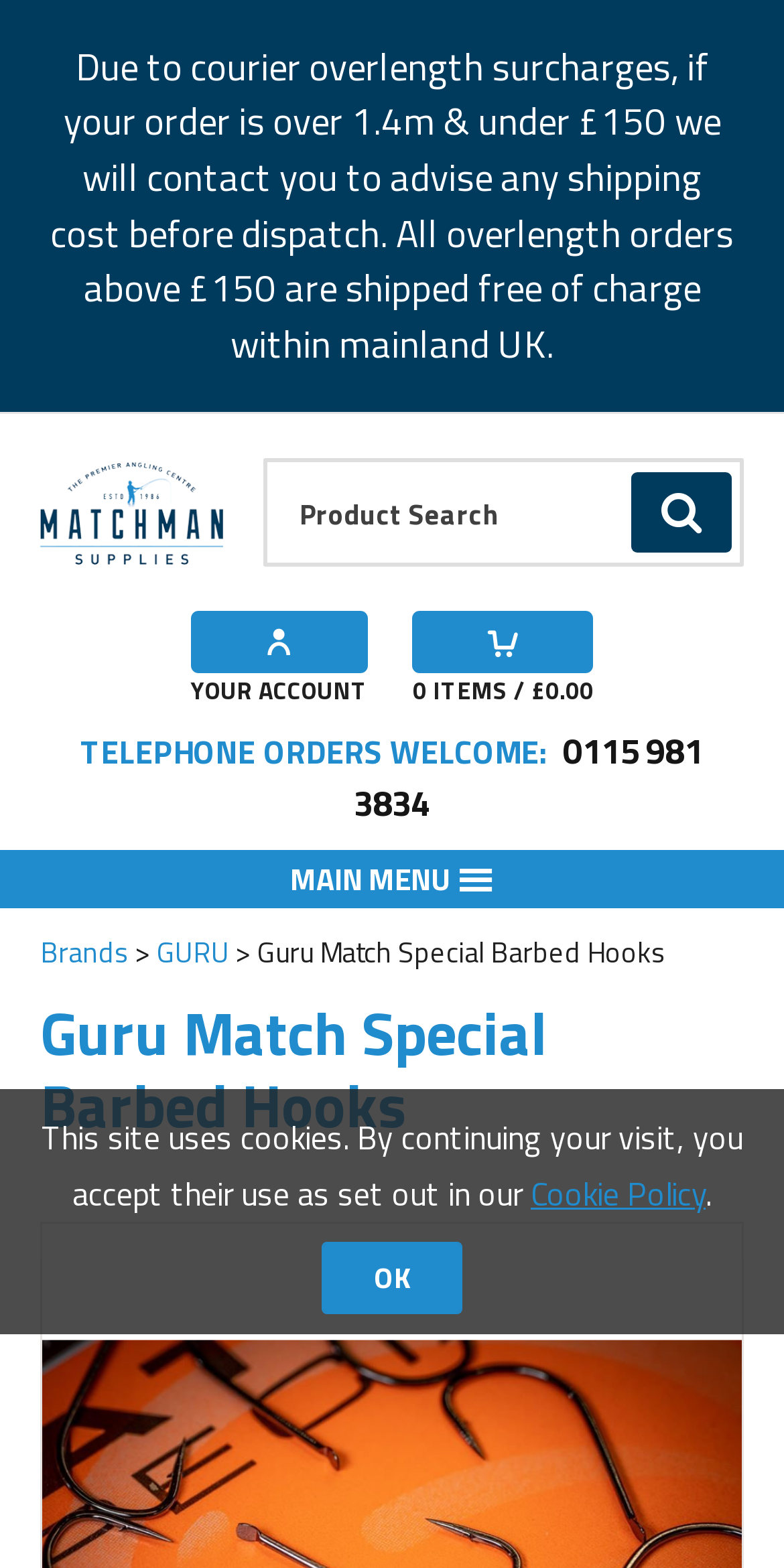Find the bounding box coordinates of the element's region that should be clicked in order to follow the given instruction: "Browse Guru brand products". The coordinates should consist of four float numbers between 0 and 1, i.e., [left, top, right, bottom].

[0.2, 0.594, 0.292, 0.621]